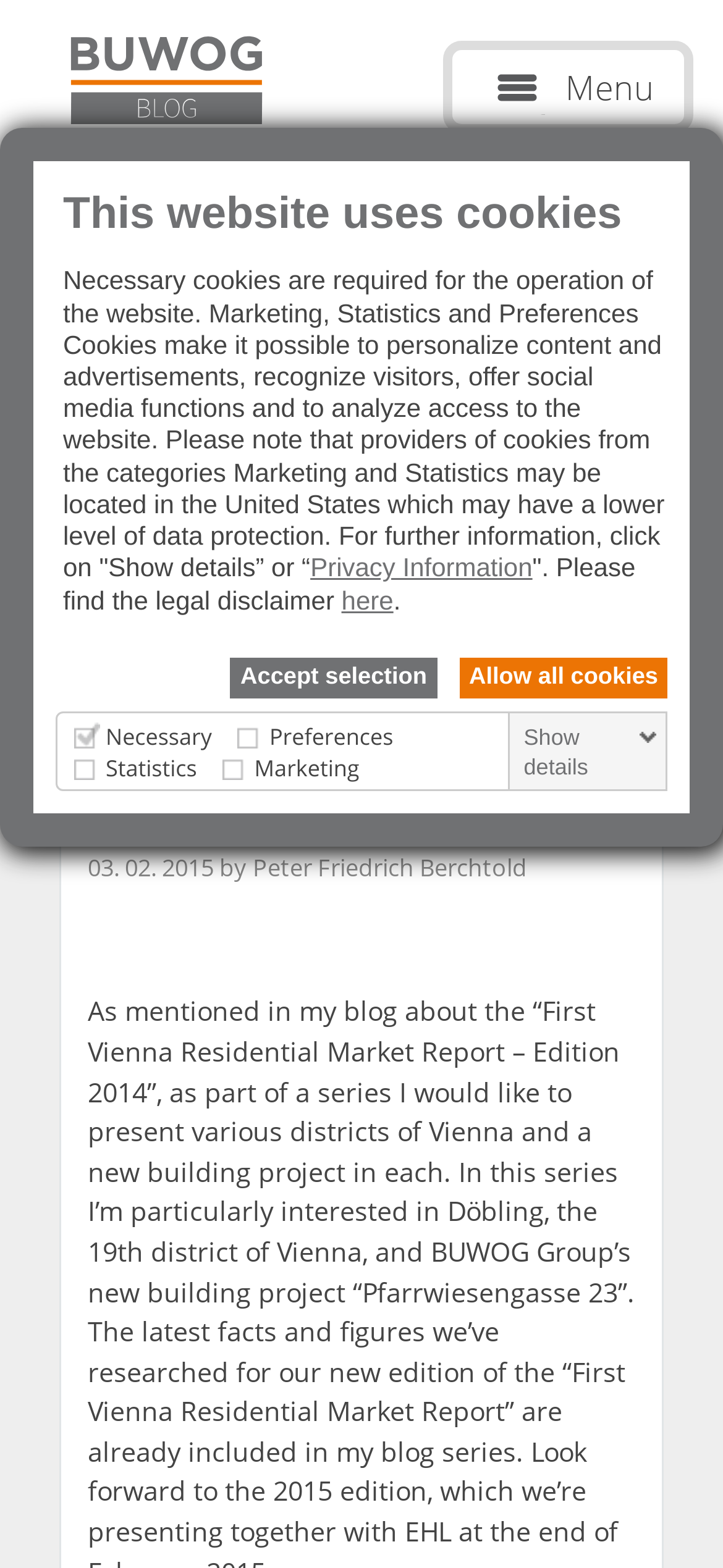Could you specify the bounding box coordinates for the clickable section to complete the following instruction: "Visit the US Dept of Commerce website"?

None